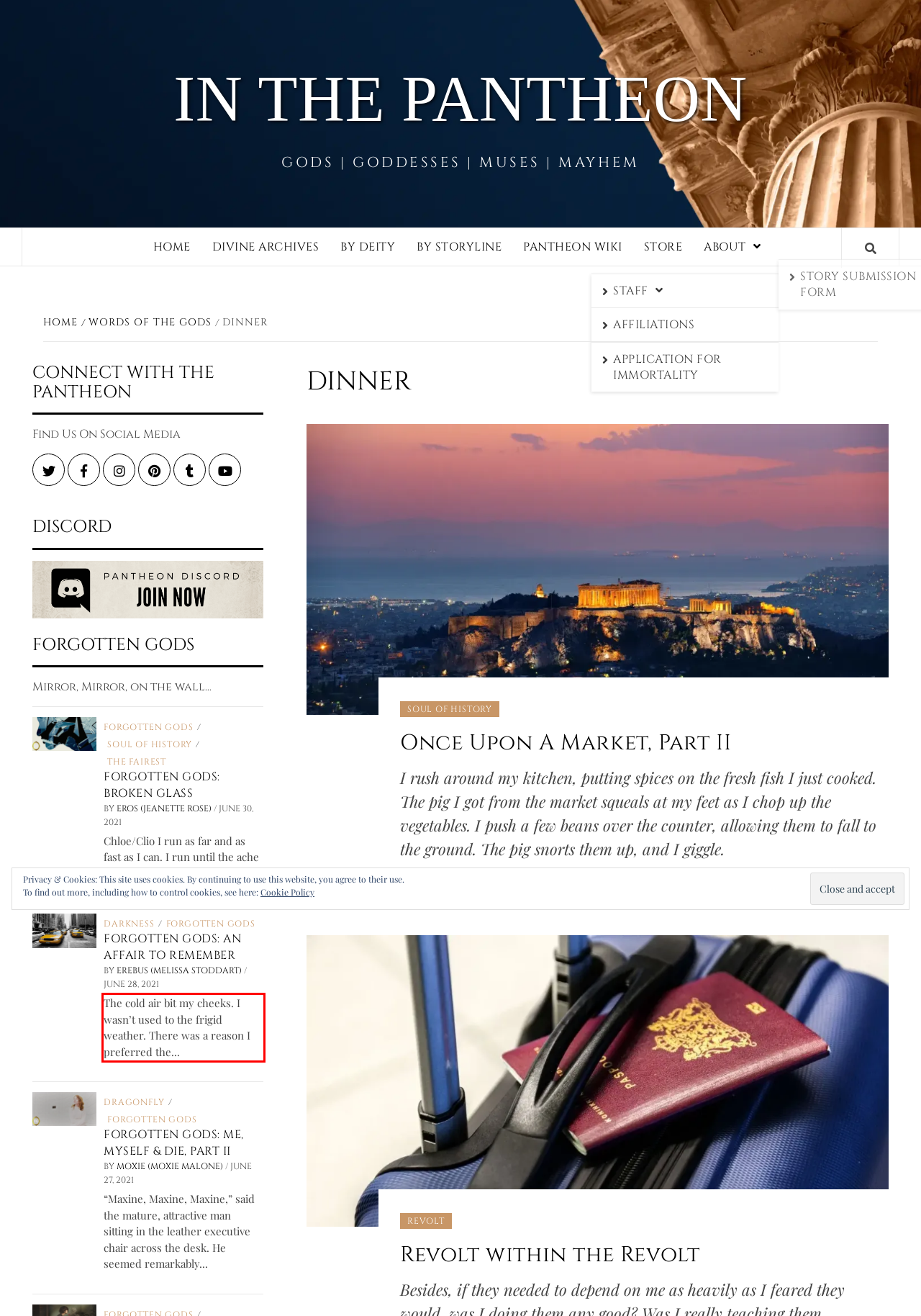Observe the screenshot of the webpage that includes a red rectangle bounding box. Conduct OCR on the content inside this red bounding box and generate the text.

The cold air bit my cheeks. I wasn’t used to the frigid weather. There was a reason I preferred the...